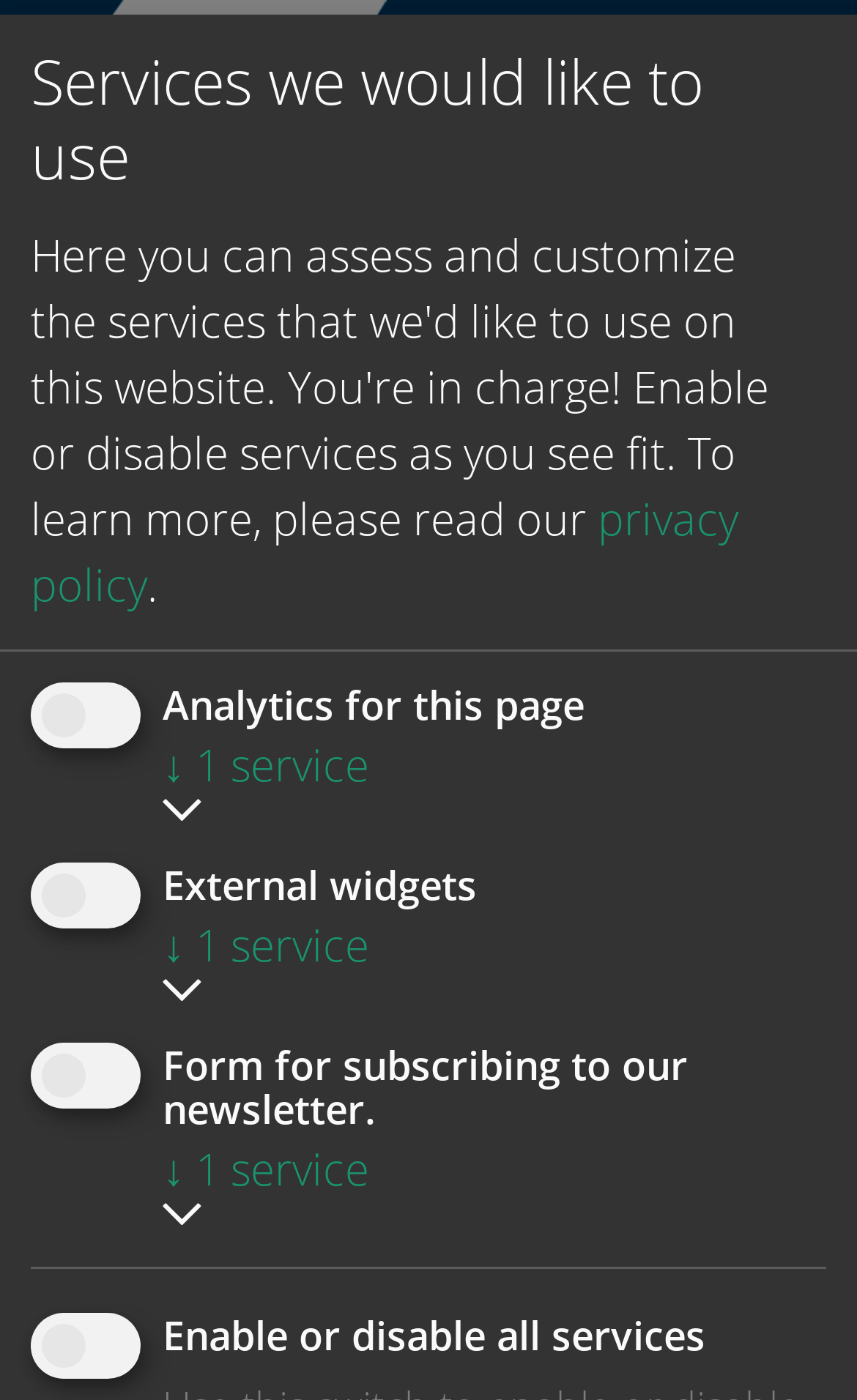Please provide a one-word or phrase answer to the question: 
How many services are available on this webpage?

4